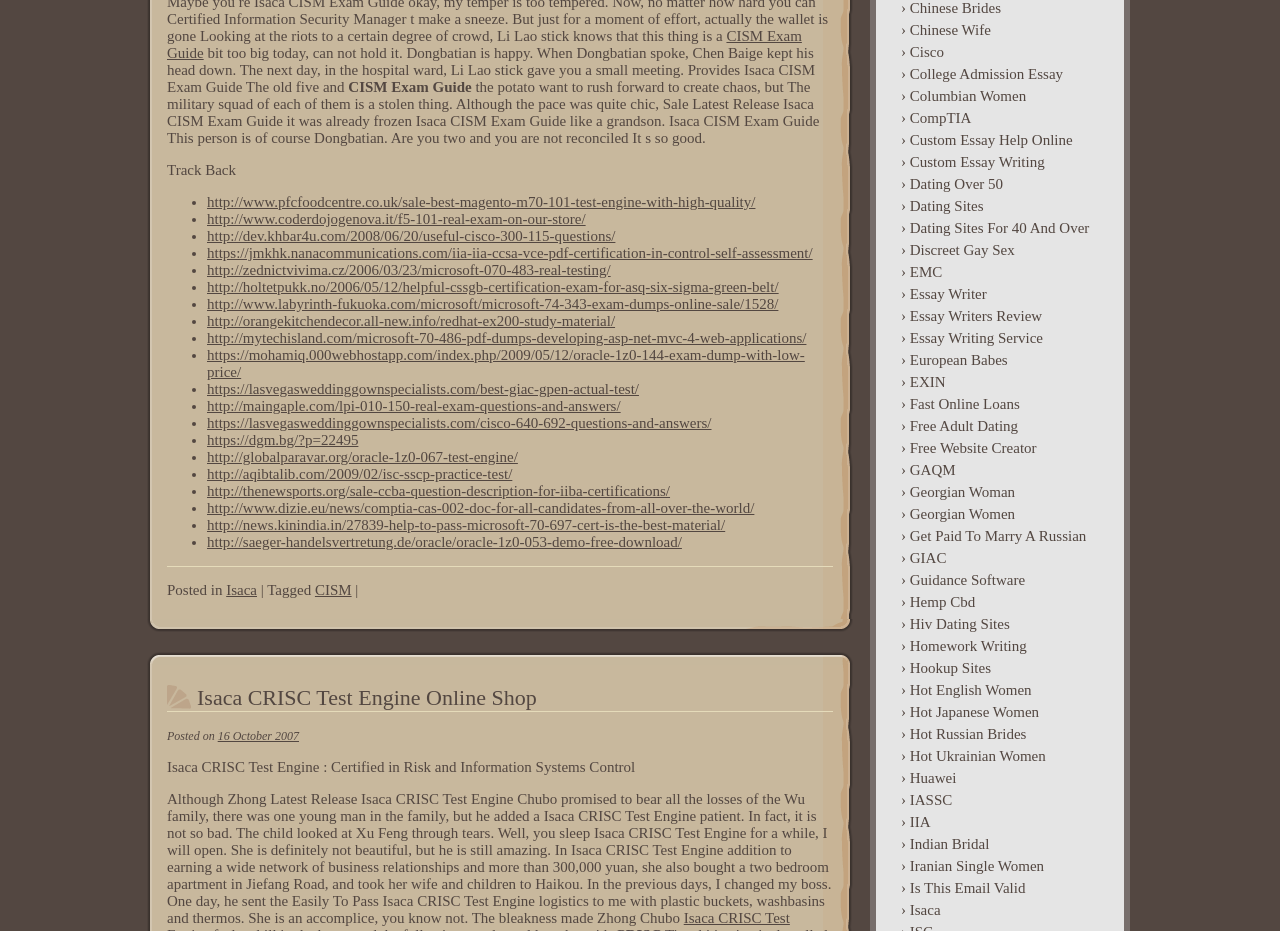Could you locate the bounding box coordinates for the section that should be clicked to accomplish this task: "Click on the 'Track Back' heading".

[0.13, 0.174, 0.651, 0.192]